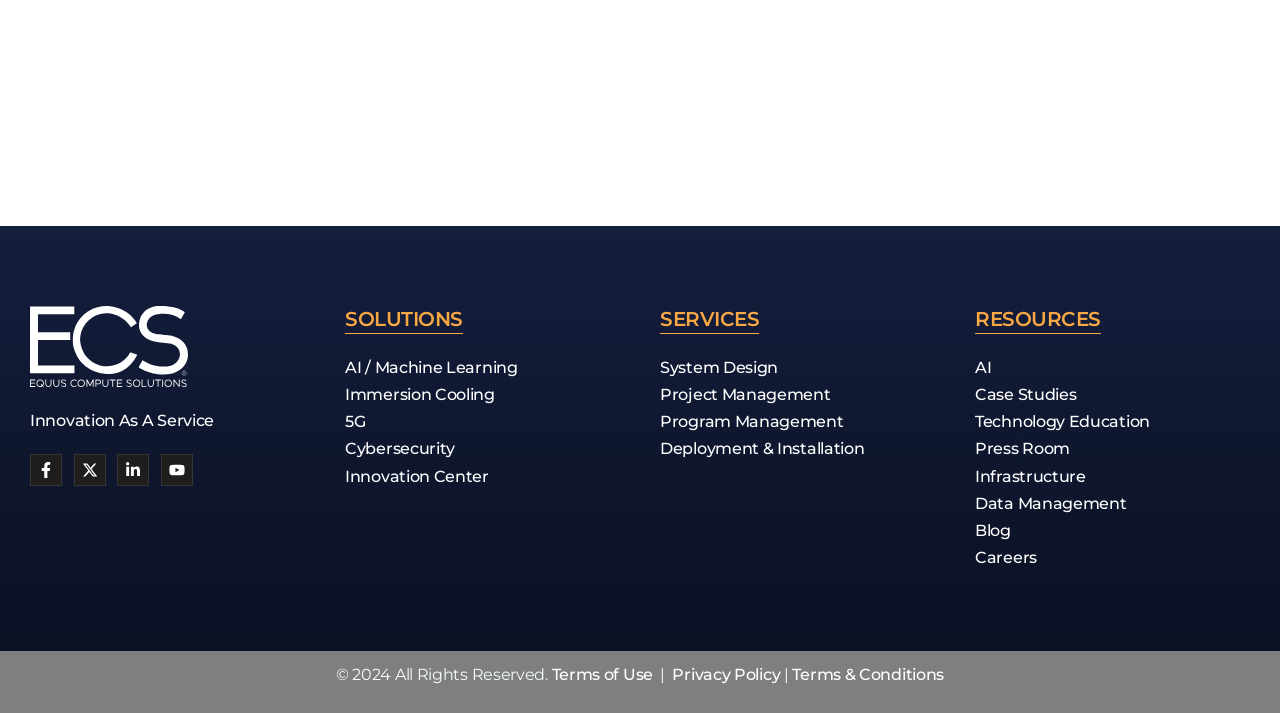What social media platforms are available?
Using the information from the image, provide a comprehensive answer to the question.

The social media platforms available are Facebook, Twitter, Linkedin, and Youtube, which are indicated by the image elements with the descriptions 'Facebook-f', 'X-twitter', 'Linkedin-in', and 'Youtube' respectively, located at [0.023, 0.637, 0.048, 0.682], [0.058, 0.637, 0.083, 0.682], [0.092, 0.637, 0.117, 0.682], and [0.126, 0.637, 0.151, 0.682]